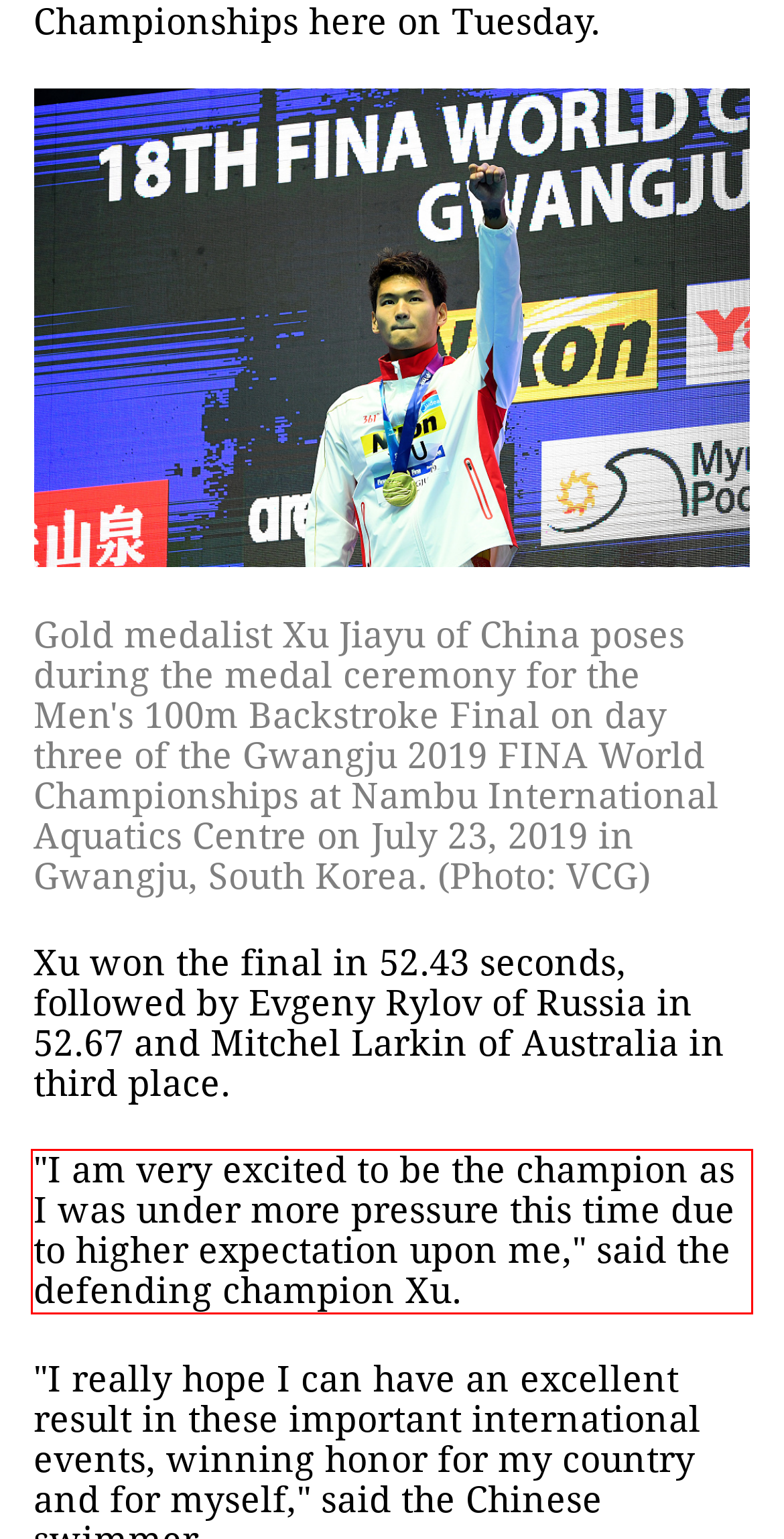Examine the webpage screenshot, find the red bounding box, and extract the text content within this marked area.

"I am very excited to be the champion as I was under more pressure this time due to higher expectation upon me," said the defending champion Xu.